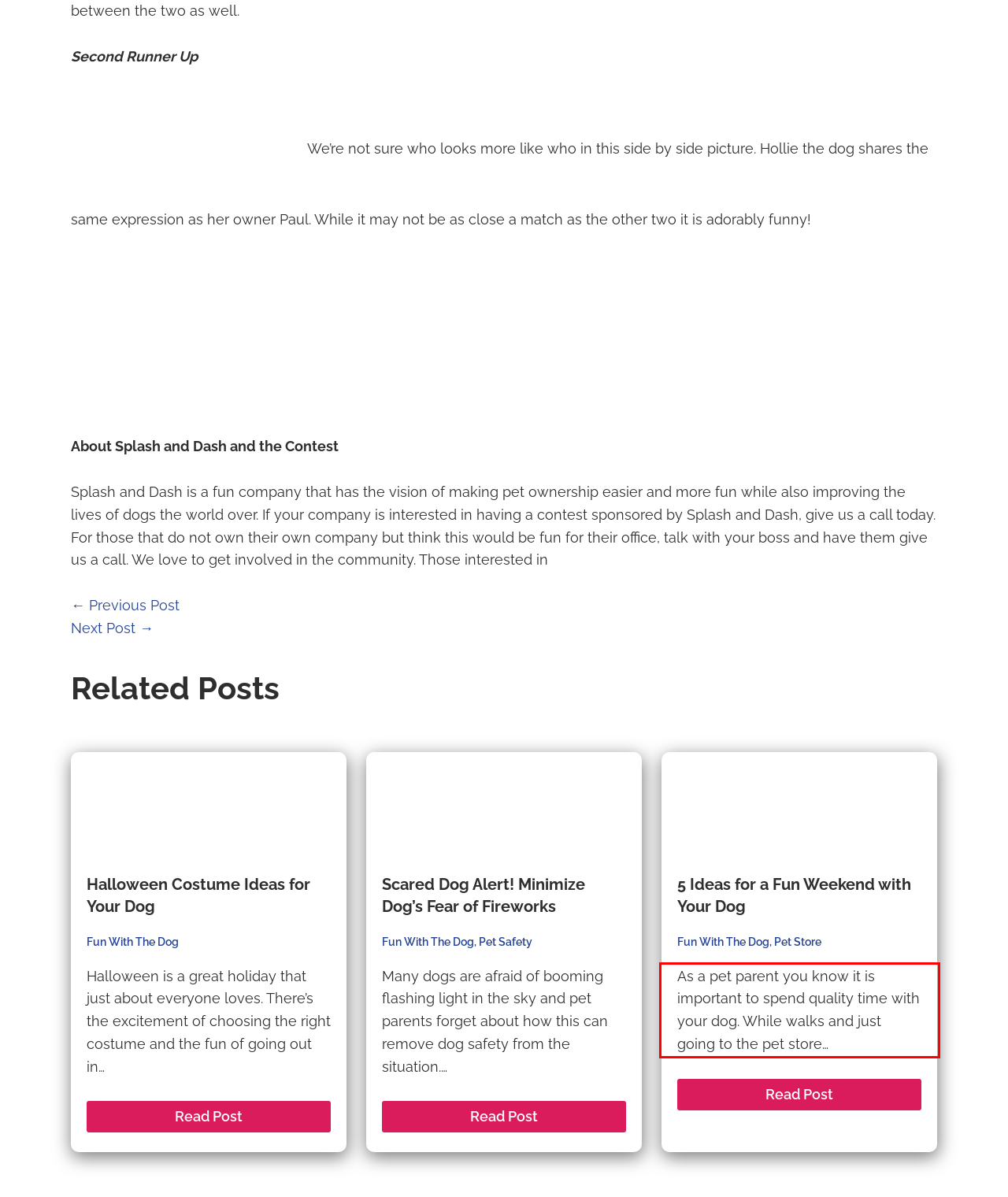Using the provided webpage screenshot, recognize the text content in the area marked by the red bounding box.

As a pet parent you know it is important to spend quality time with your dog. While walks and just going to the pet store…